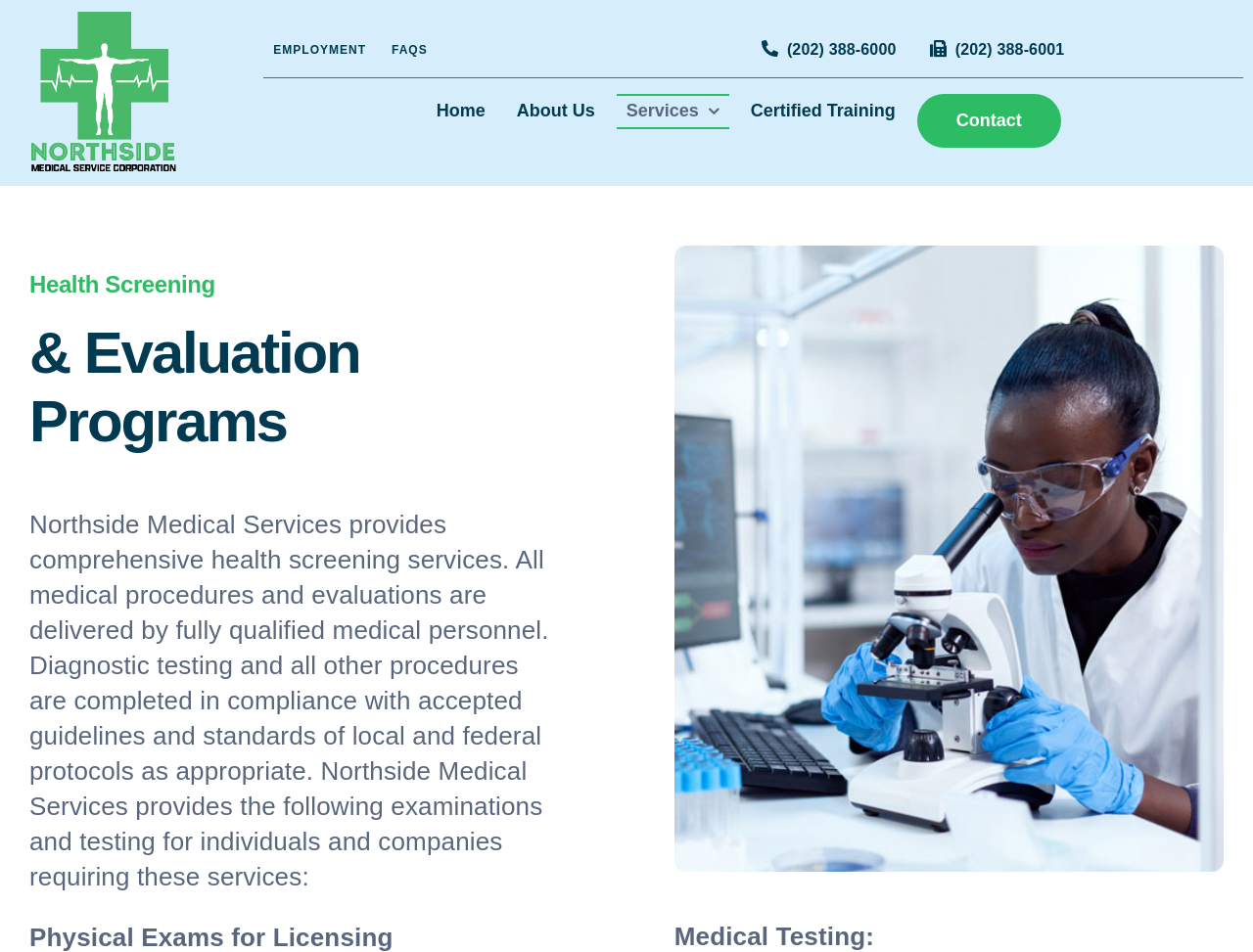Determine the bounding box coordinates of the region I should click to achieve the following instruction: "Navigate to the EMPLOYMENT page". Ensure the bounding box coordinates are four float numbers between 0 and 1, i.e., [left, top, right, bottom].

[0.21, 0.036, 0.3, 0.069]